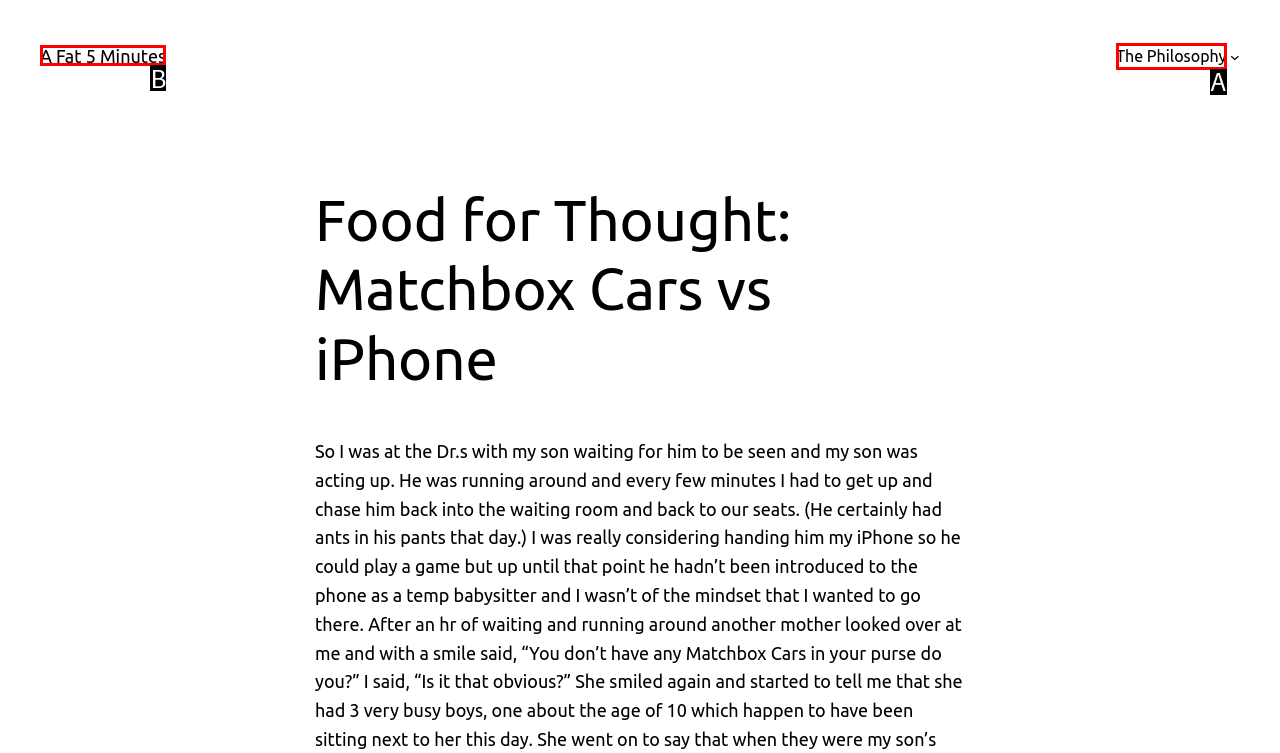Tell me which one HTML element best matches the description: A Fat 5 Minutes
Answer with the option's letter from the given choices directly.

B